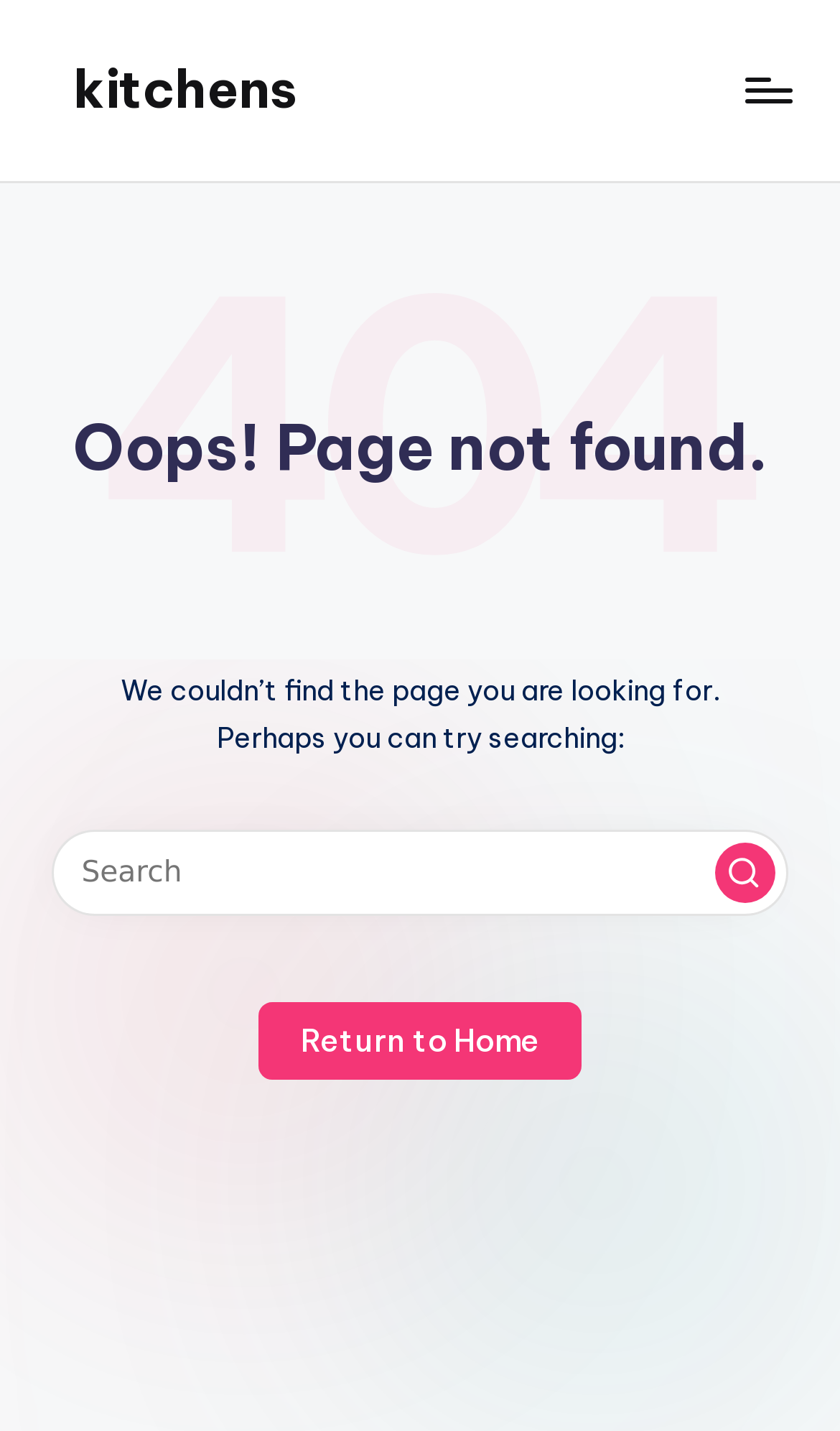What is the purpose of the button with the text 'Return to Home'?
Examine the webpage screenshot and provide an in-depth answer to the question.

I inferred the purpose of the button by its text and location on the page. It is likely that clicking this button will take the user back to the home page of the website.